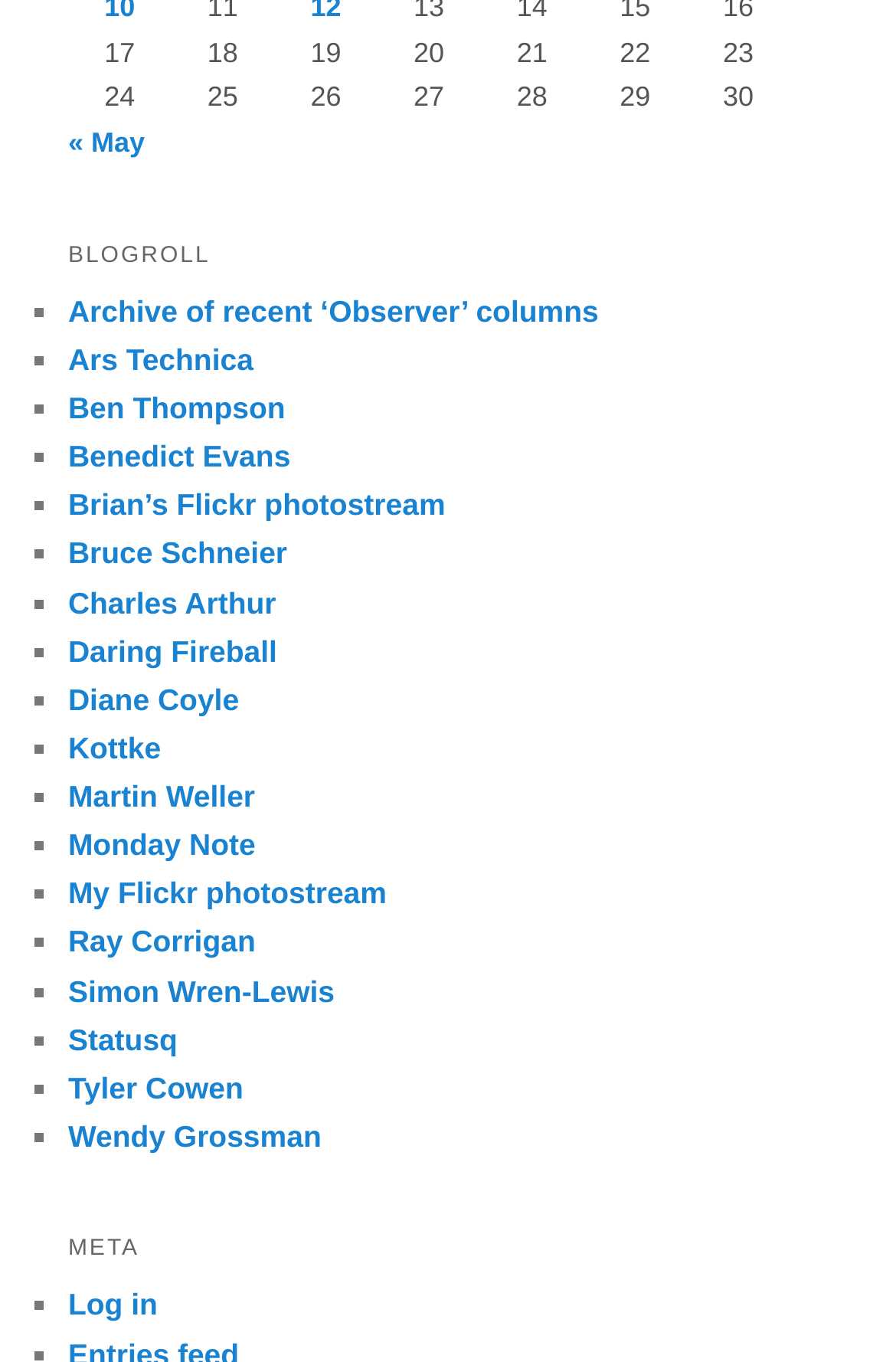Identify the bounding box coordinates for the UI element described as follows: "« May". Ensure the coordinates are four float numbers between 0 and 1, formatted as [left, top, right, bottom].

[0.076, 0.093, 0.161, 0.116]